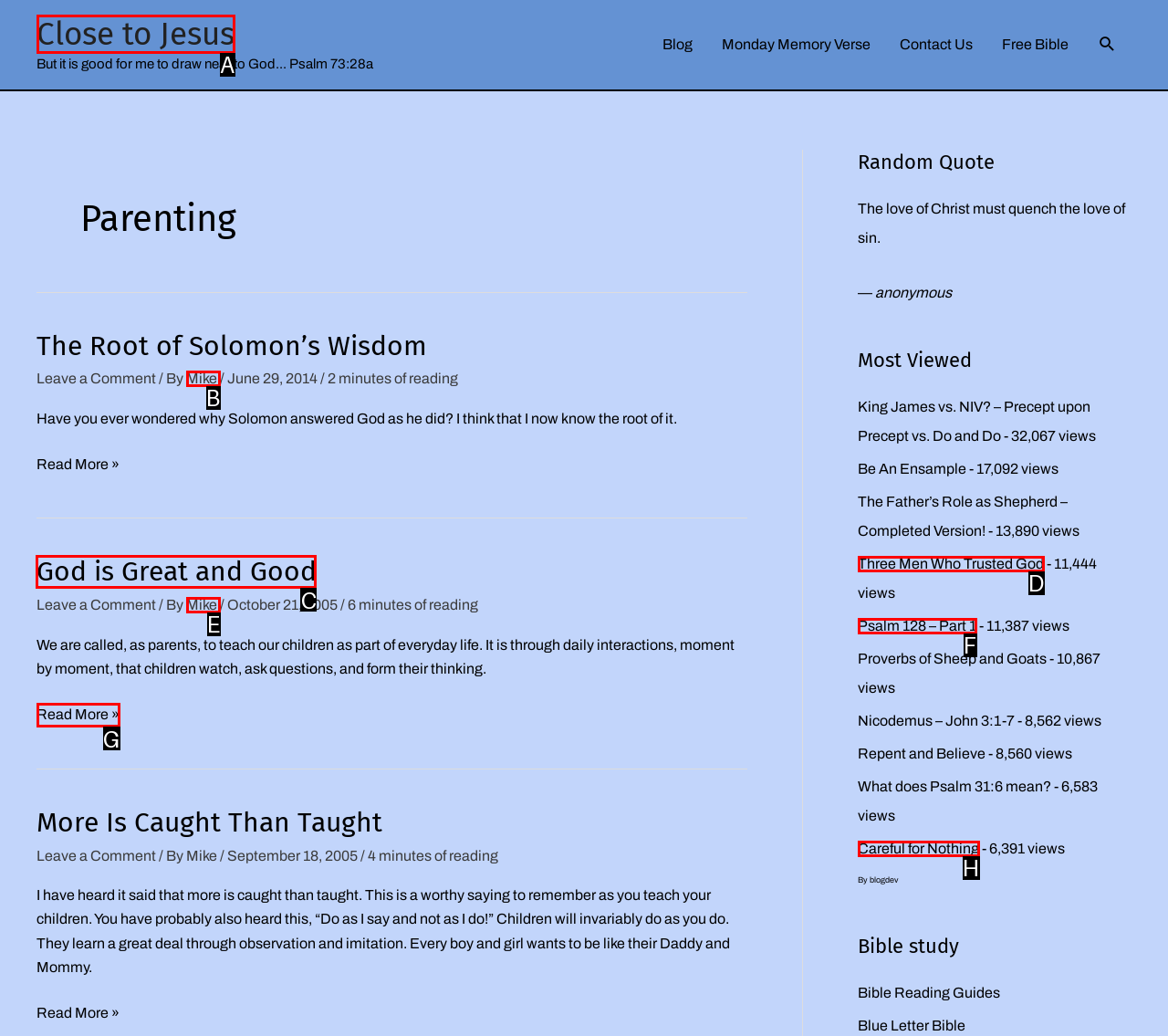Tell me which option I should click to complete the following task: Click on the 'God is Great and Good' link
Answer with the option's letter from the given choices directly.

C